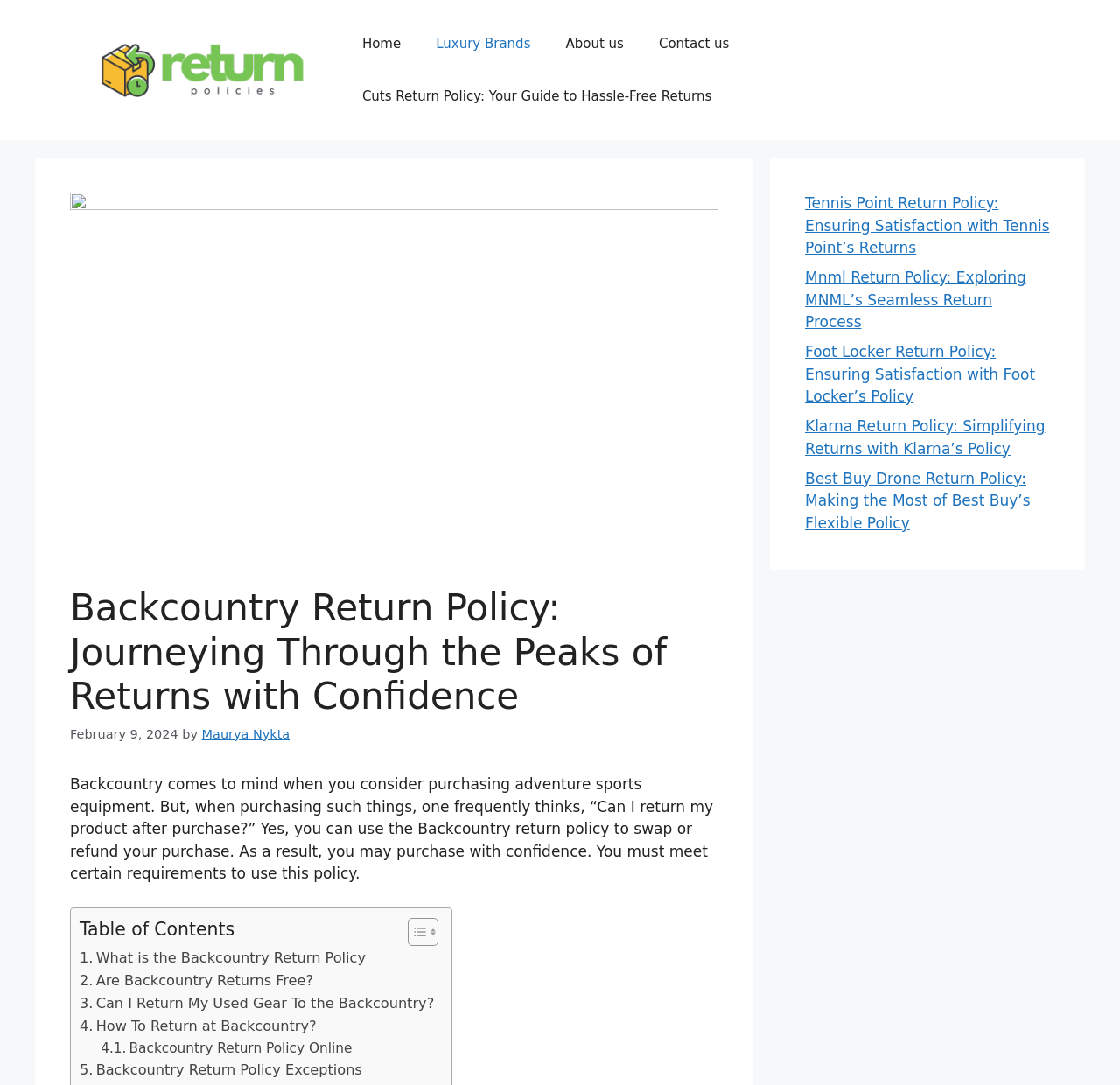Using the information from the screenshot, answer the following question thoroughly:
How many links are present in the primary navigation?

I counted the number of link elements that are children of the 'Primary' navigation element, which are 'Home', 'Luxury Brands', 'About us', 'Contact us', and 'Cuts Return Policy: Your Guide to Hassle-Free Returns'.